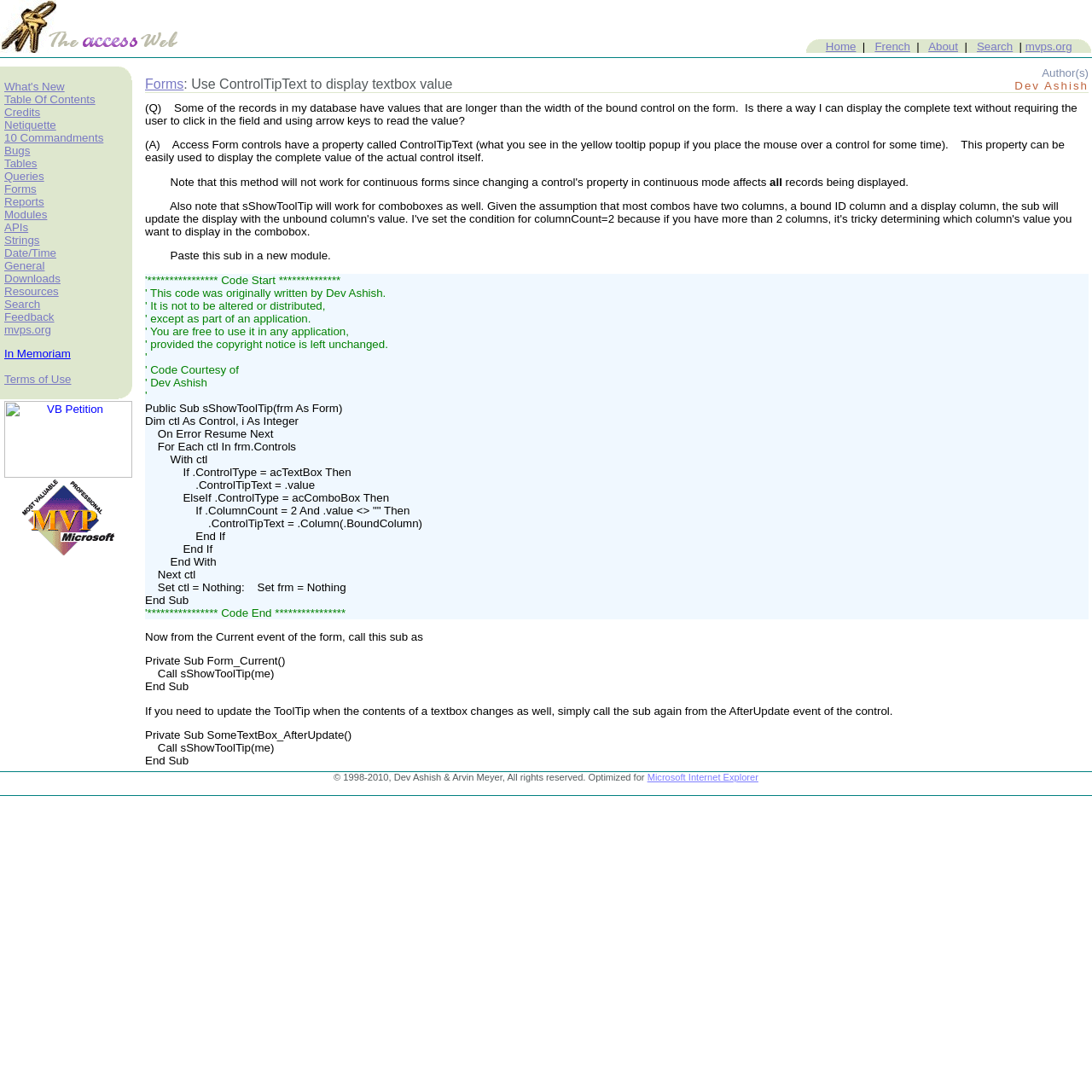Point out the bounding box coordinates of the section to click in order to follow this instruction: "Click on the 'VB Petition' link".

[0.004, 0.428, 0.121, 0.44]